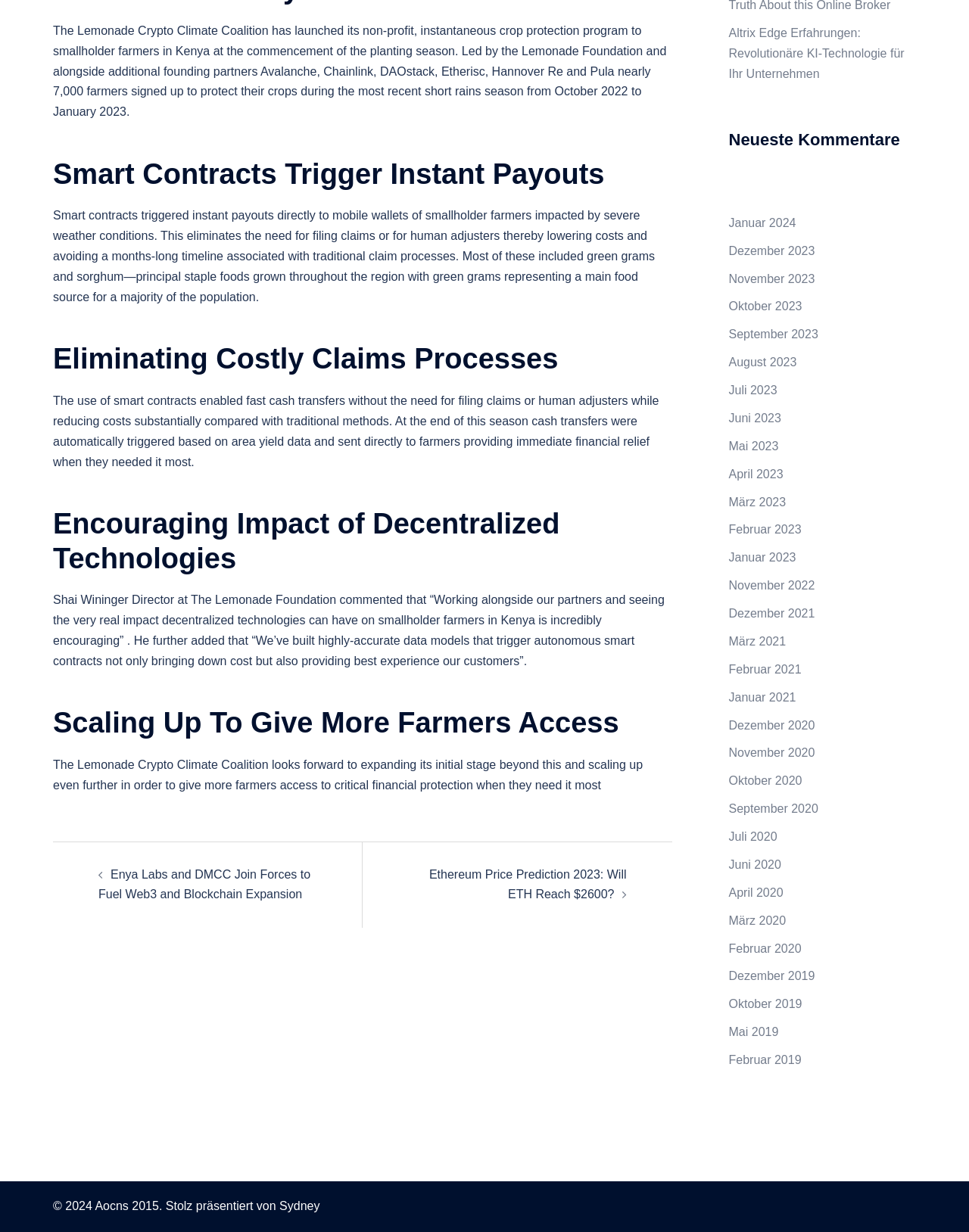Determine the bounding box coordinates of the UI element that matches the following description: "September 2023". The coordinates should be four float numbers between 0 and 1 in the format [left, top, right, bottom].

[0.752, 0.266, 0.844, 0.277]